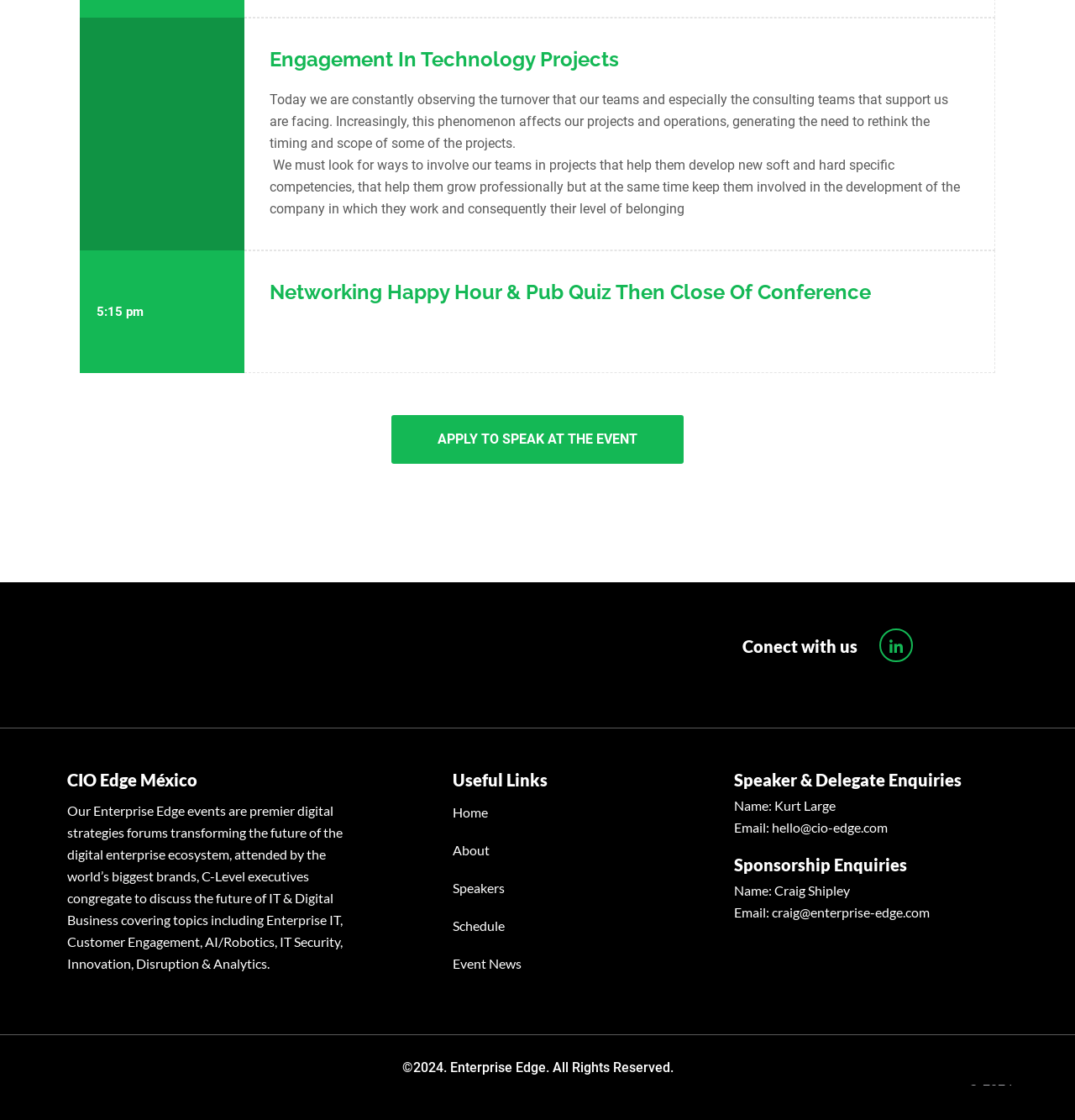Answer the question with a brief word or phrase:
What is the purpose of the Enterprise Edge events?

Transforming the future of the digital enterprise ecosystem